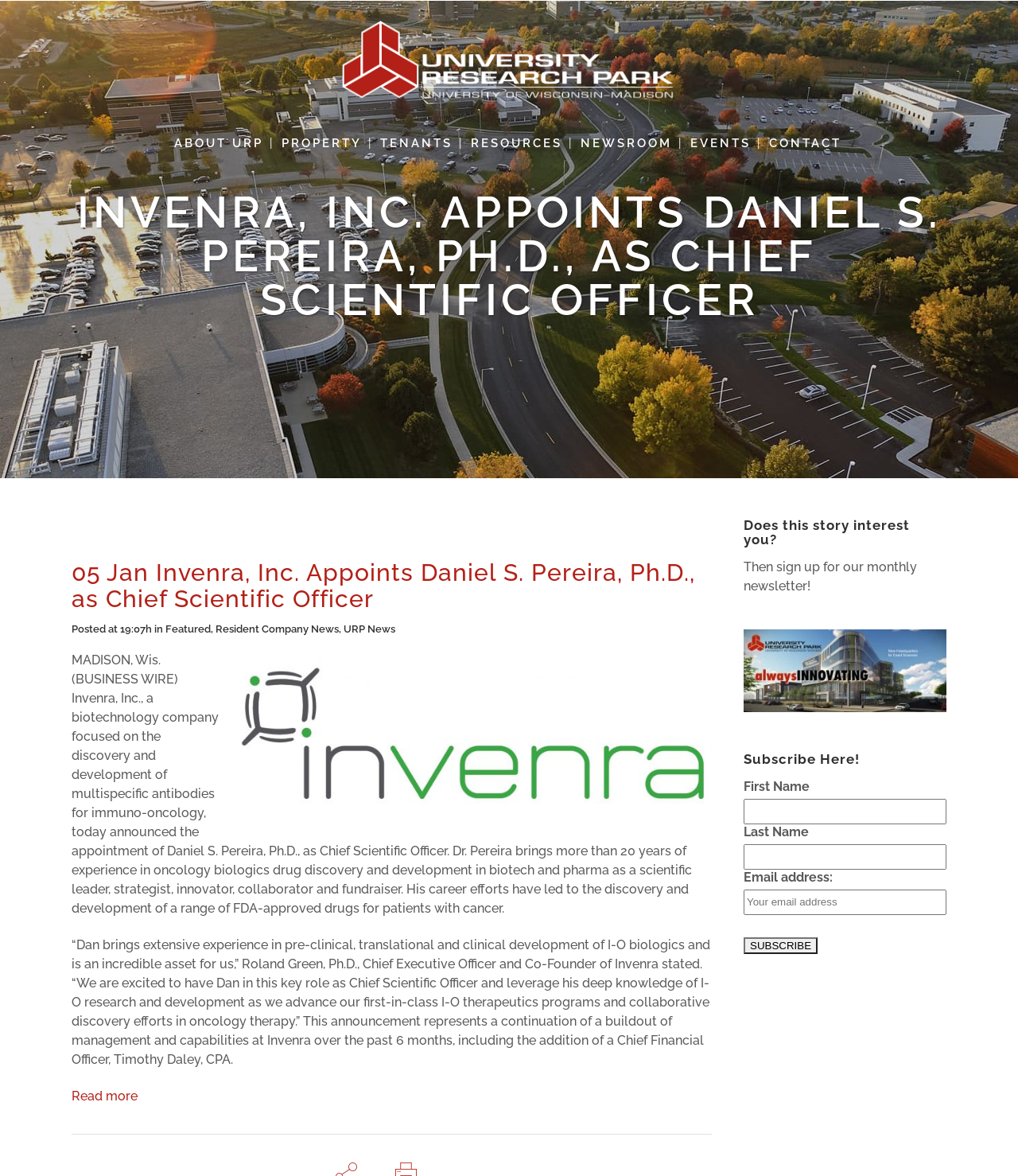What is the company appointing a new Chief Scientific Officer?
Answer the question with just one word or phrase using the image.

Invenra, Inc.